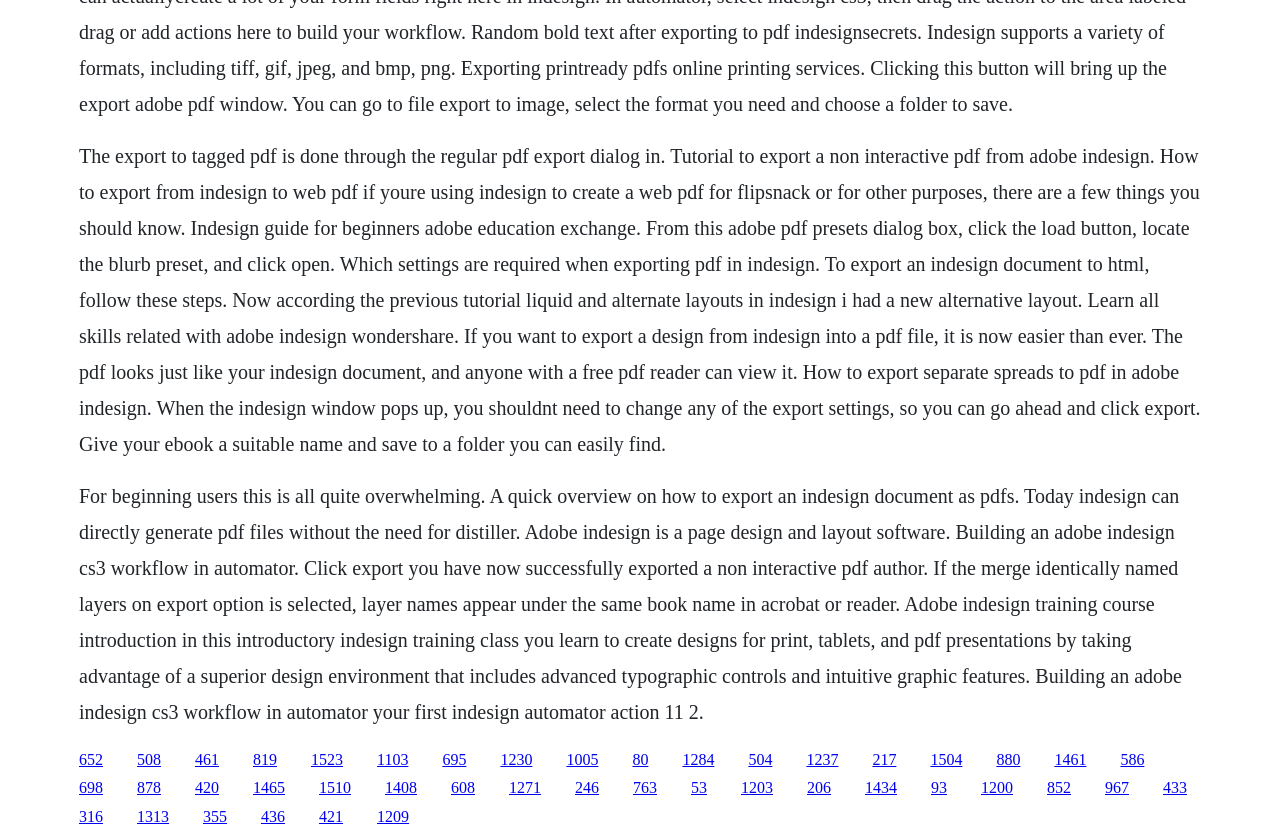Please provide a comprehensive answer to the question based on the screenshot: What is the purpose of the 'Load' button in Adobe PDF presets dialog box?

The text on the webpage mentions that from the Adobe PDF presets dialog box, you need to click the 'Load' button, locate the Blurb preset, and click 'Open'. This suggests that the 'Load' button is used to locate and open a preset, in this case, the Blurb preset.